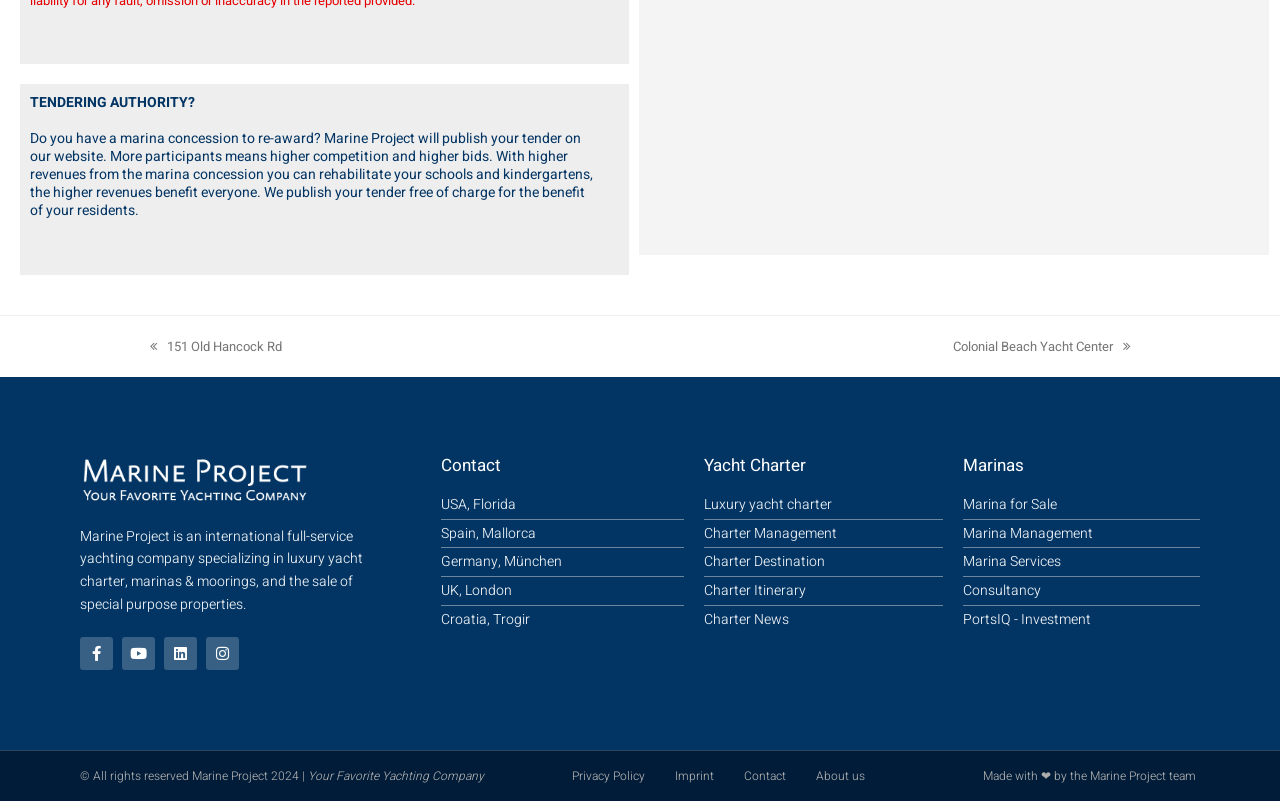Based on the image, provide a detailed and complete answer to the question: 
What social media platforms is Marine Project on?

I found links to Facebook, Youtube, Linkedin, and Instagram, which indicates that Marine Project has a presence on these social media platforms.